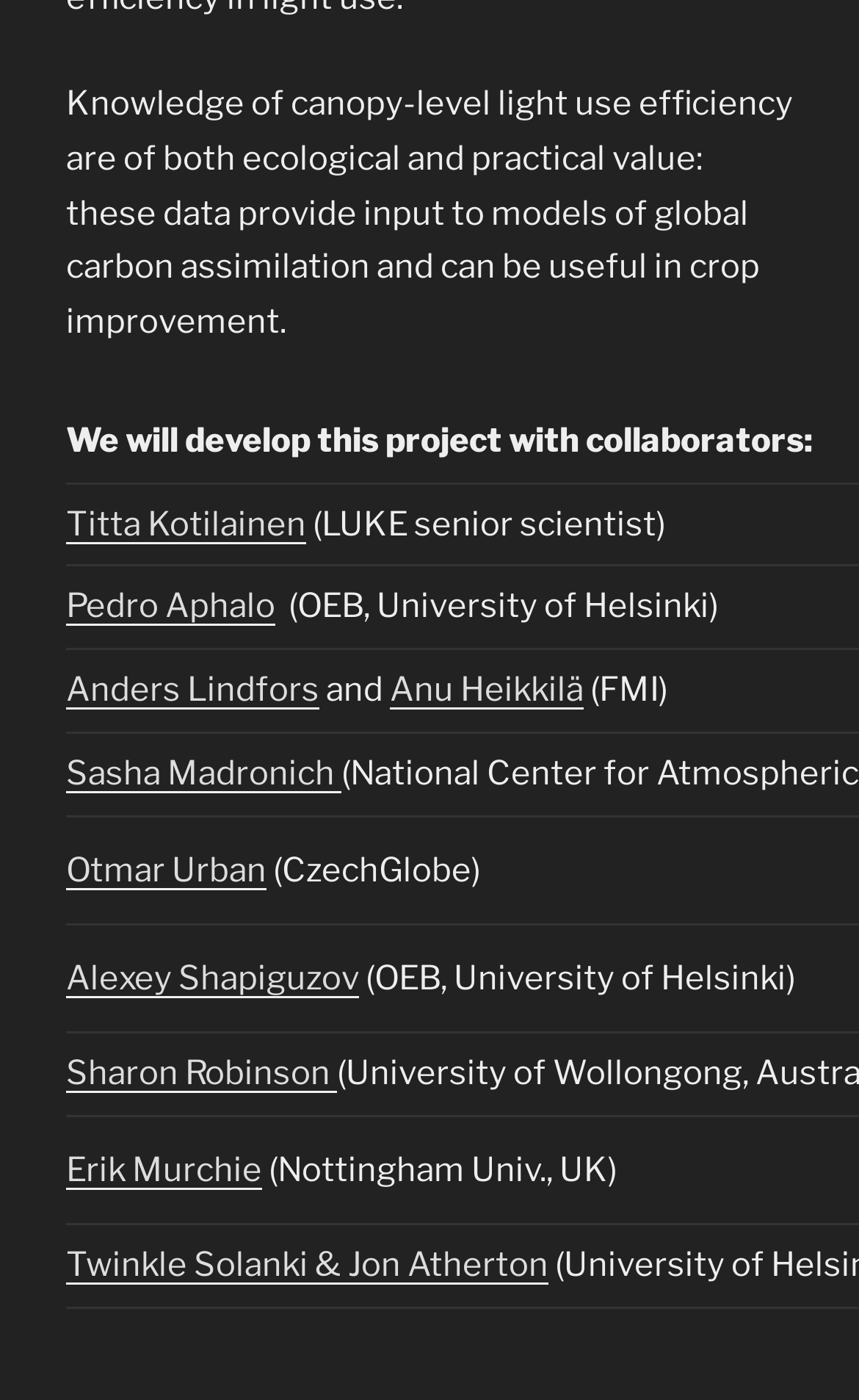Given the content of the image, can you provide a detailed answer to the question?
How many authors are listed on this webpage?

I counted the number of links with author names, starting from 'Titta Kotilainen' to 'Jon Atherton', and found 11 authors listed on this webpage.